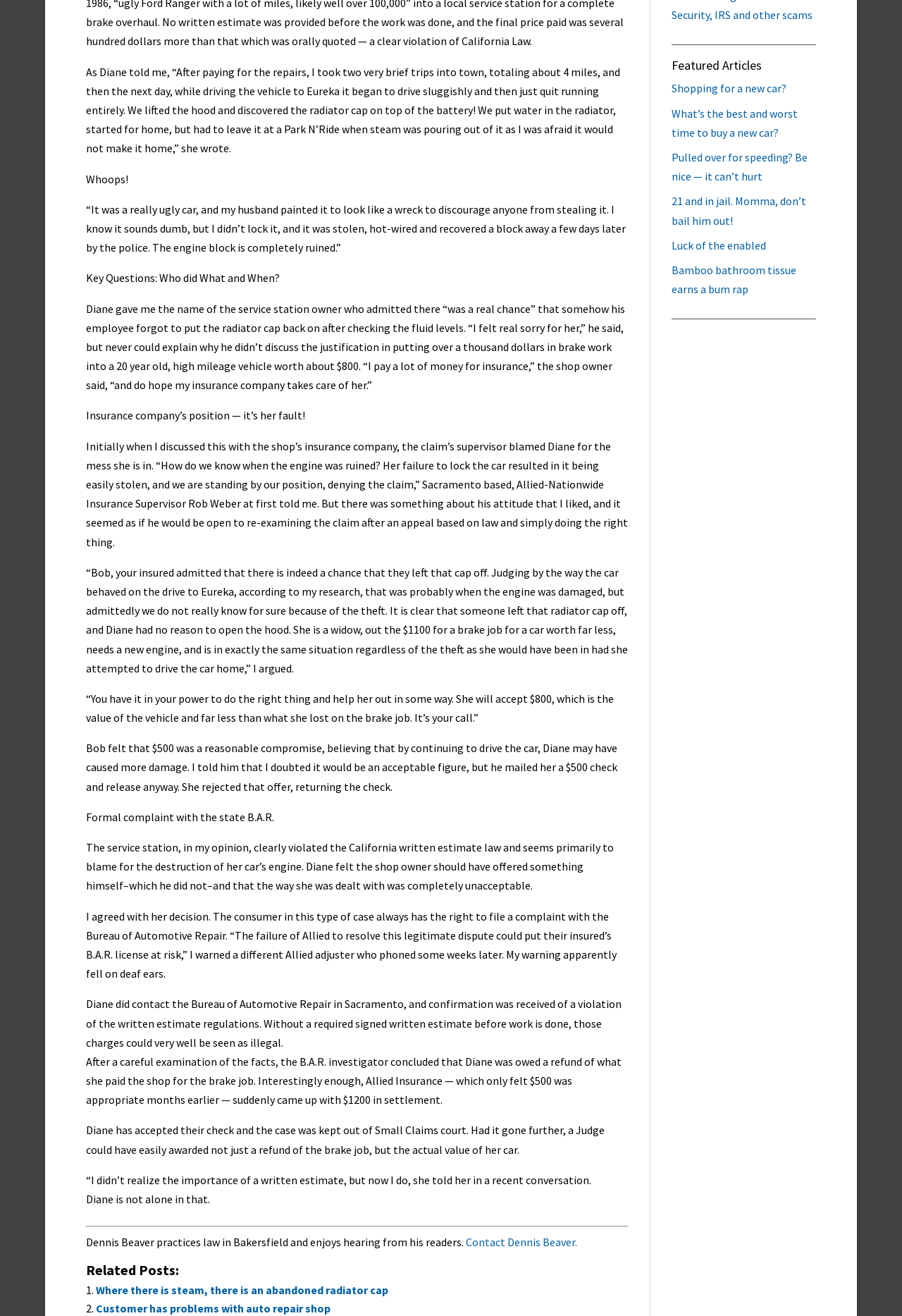Bounding box coordinates are specified in the format (top-left x, top-left y, bottom-right x, bottom-right y). All values are floating point numbers bounded between 0 and 1. Please provide the bounding box coordinate of the region this sentence describes: General

None